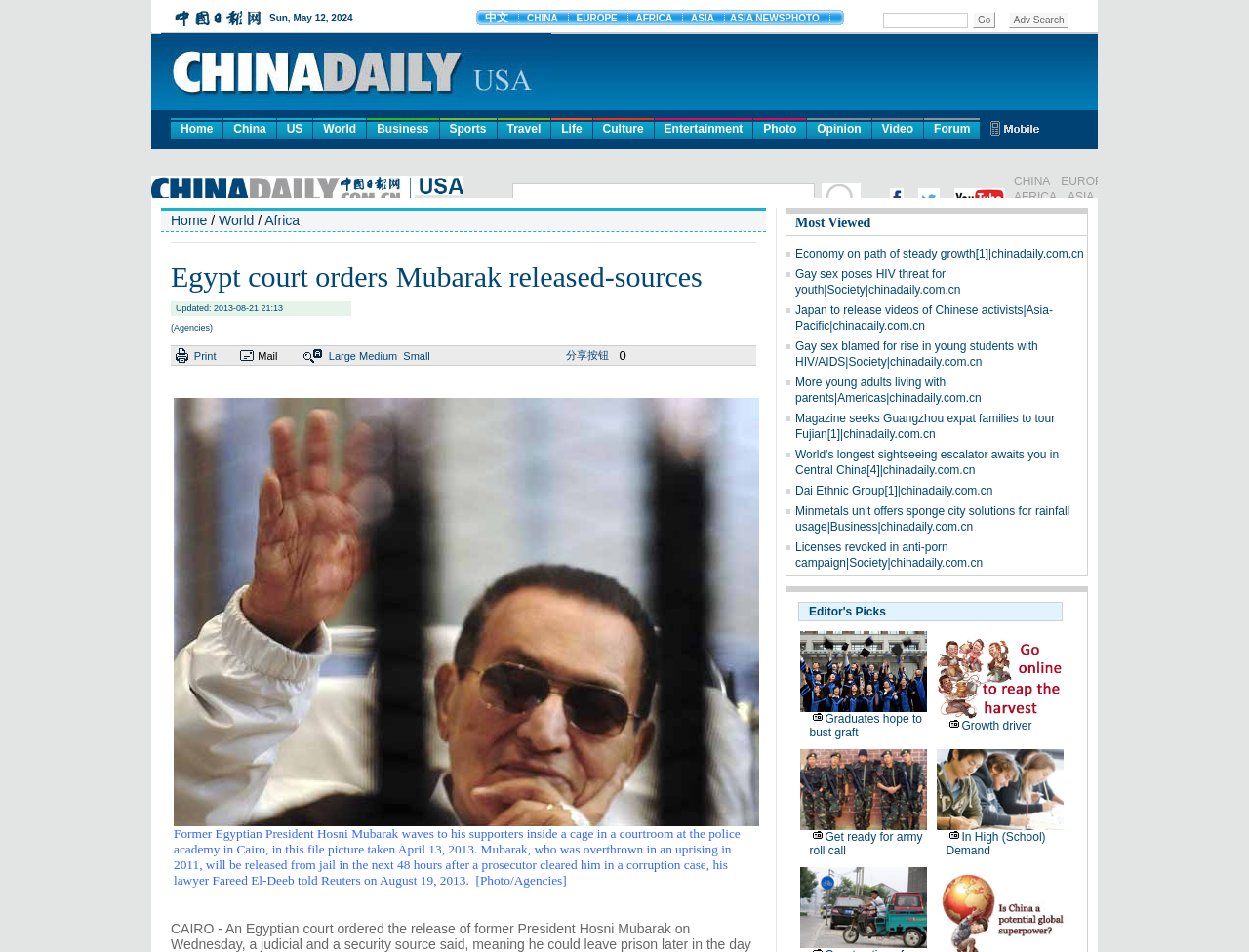What is the topic of the most viewed article listed on the right side of the webpage?
Based on the image, answer the question with as much detail as possible.

I found the topic of the most viewed article listed on the right side of the webpage by looking at the headings and links in the 'Most Viewed' section. The first article listed has a heading 'Economy on path of steady growth', which is the topic of the most viewed article.